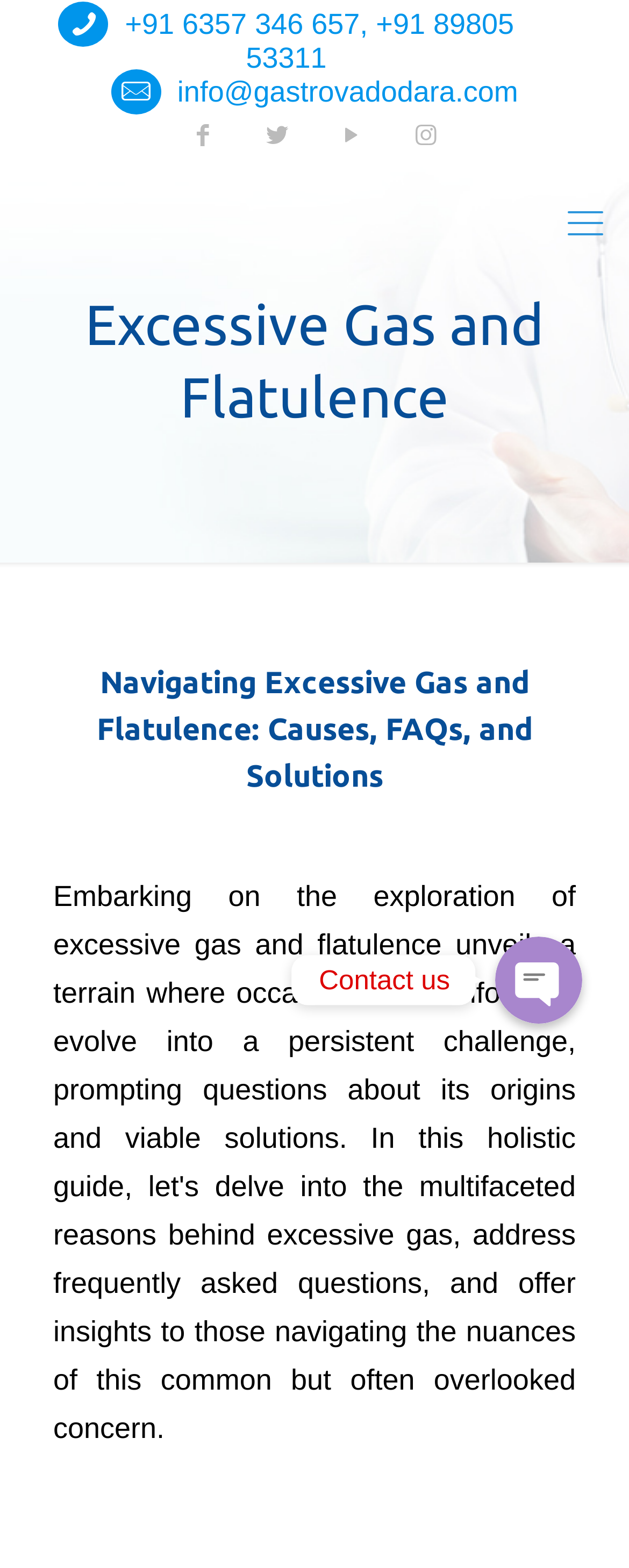Please respond to the question with a concise word or phrase:
What is the purpose of the 'Contact us' section?

To get in touch with Dr. Chirayu Chokshi